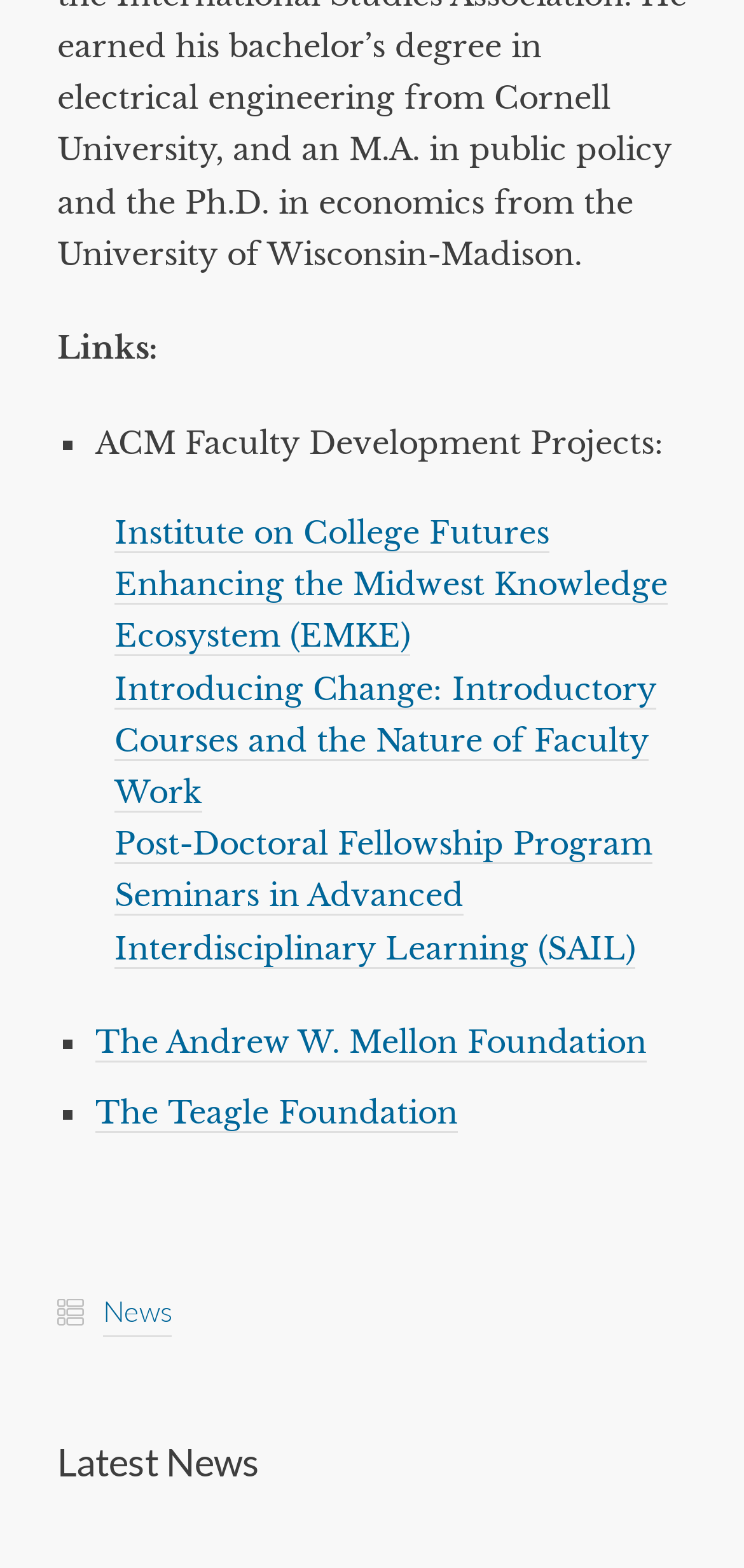Locate the bounding box of the user interface element based on this description: "News".

[0.138, 0.822, 0.231, 0.852]